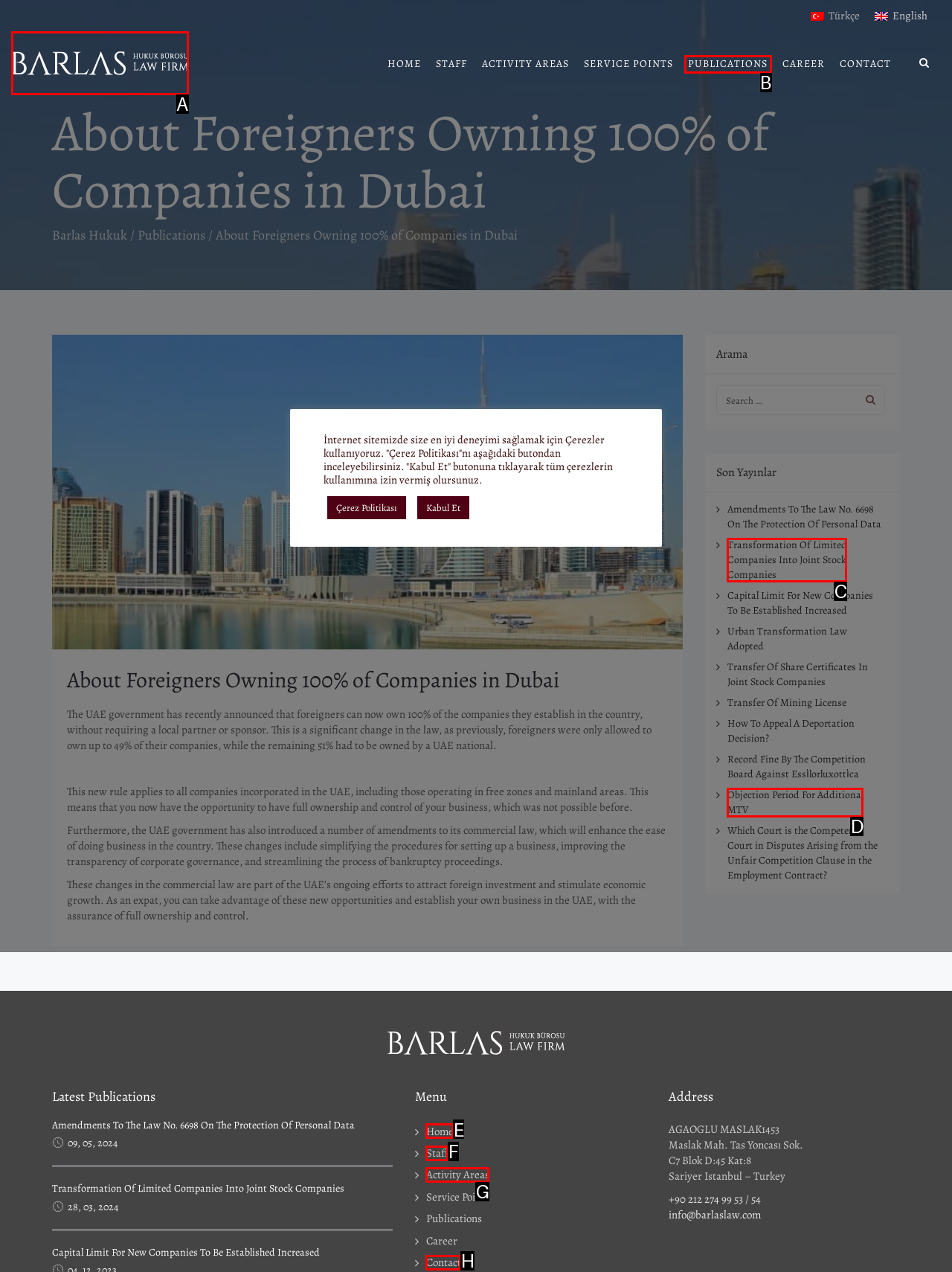From the given options, choose the HTML element that aligns with the description: Objection Period For Additional MTV. Respond with the letter of the selected element.

D